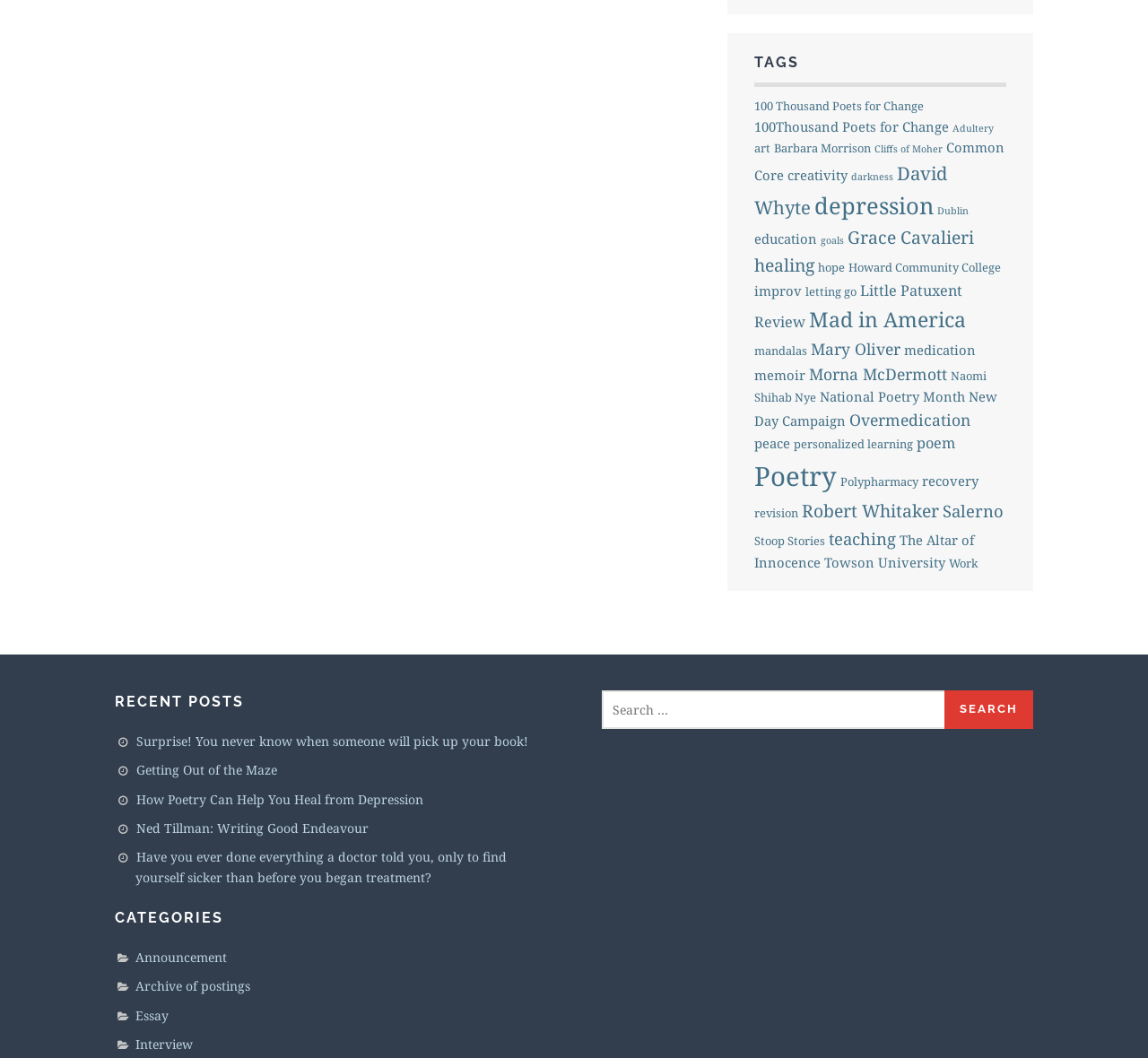What is the theme of the website?
Look at the screenshot and provide an in-depth answer.

At the bottom of the webpage, I found the text 'Theme: Plane by WordPress.com', which indicates that the theme of the website is 'Plane'.